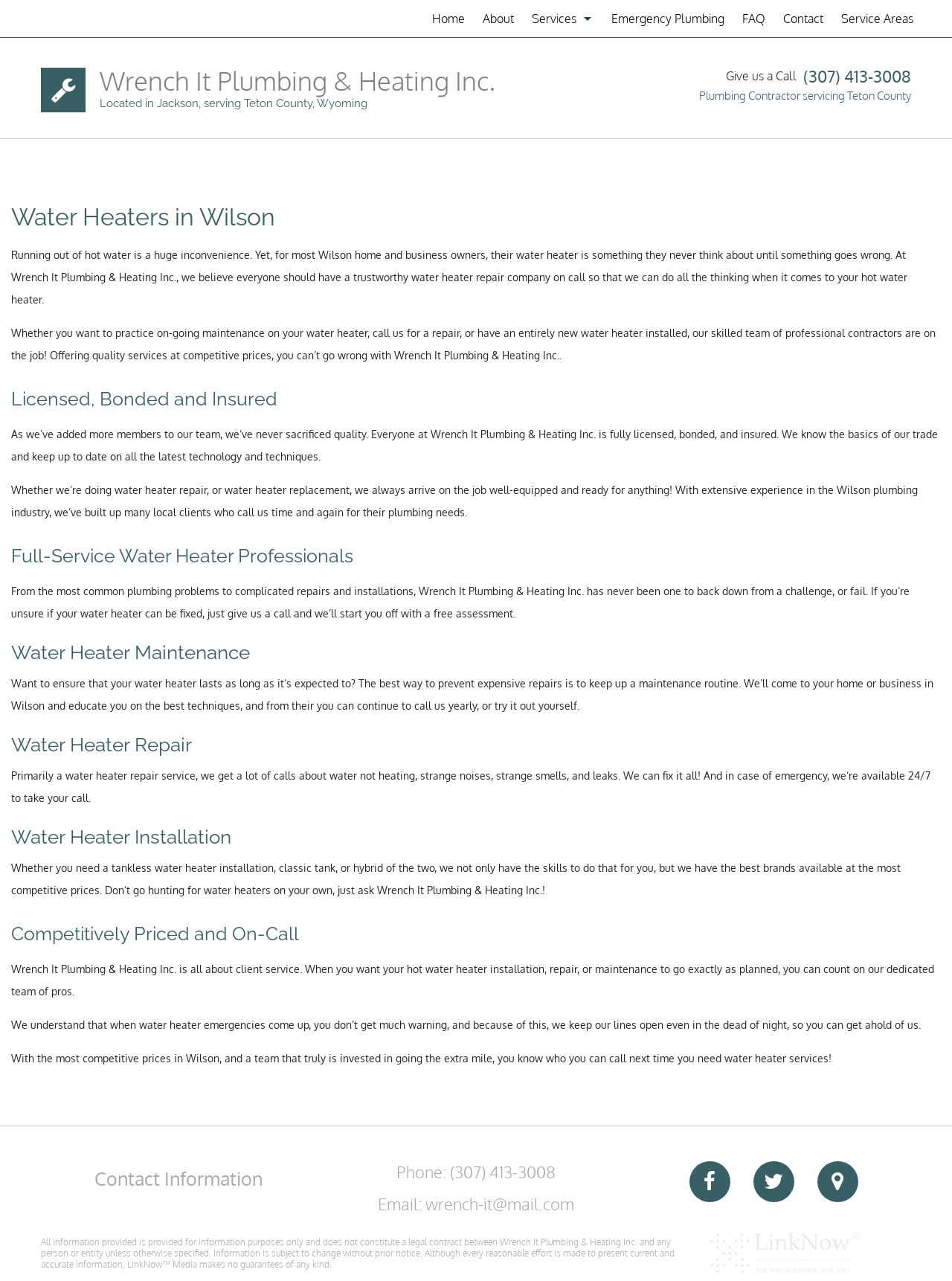Identify and provide the bounding box for the element described by: "Garbage Disposal Repair".

[0.549, 0.03, 0.633, 0.059]